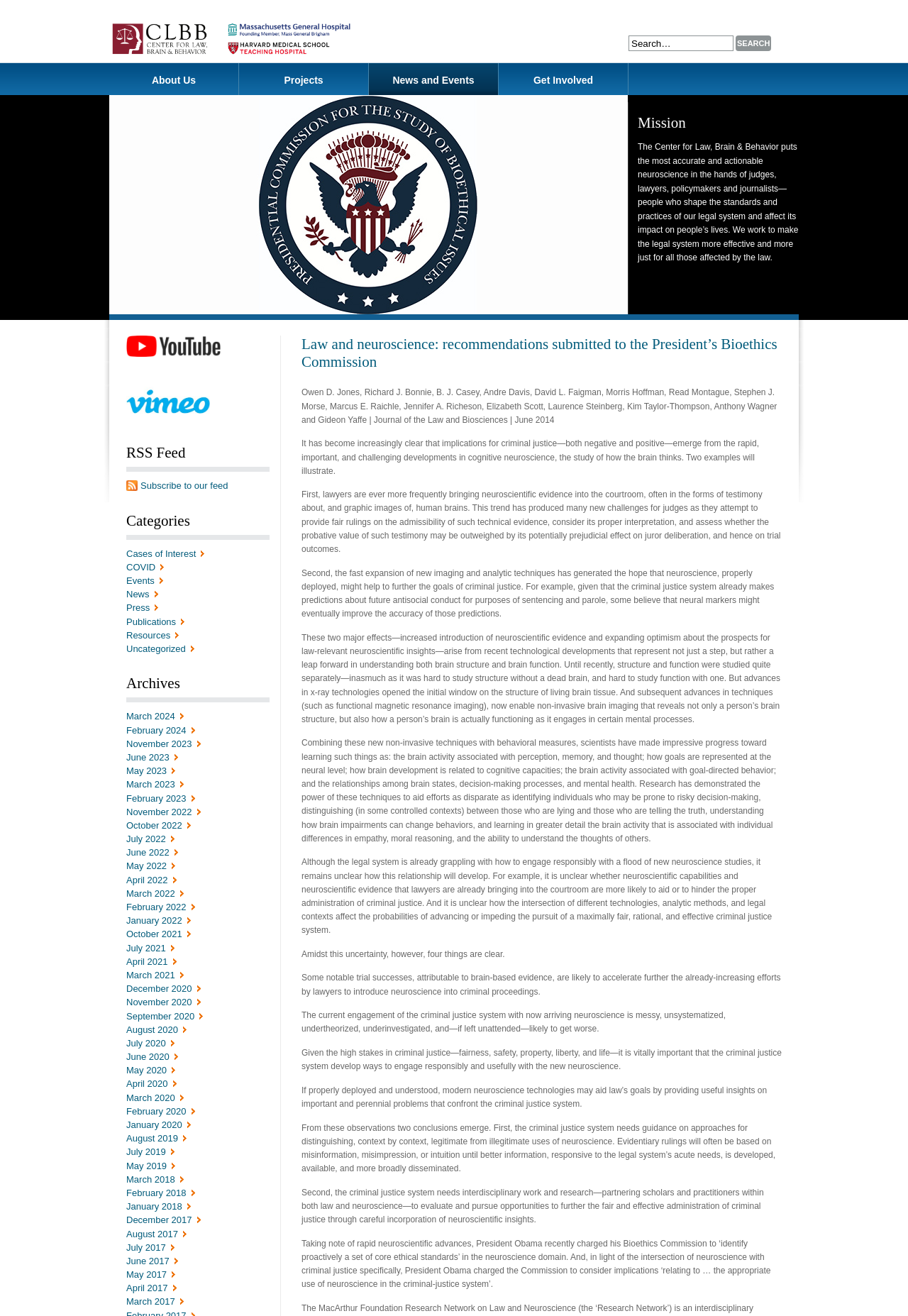What is the name of the organization?
Provide a detailed and well-explained answer to the question.

The name of the organization can be found in the top part of the webpage, where it says 'Law and neuroscience: recommendations submitted to the President’s Bioethics CommissionCenter for Law, Brain & Behavior'.